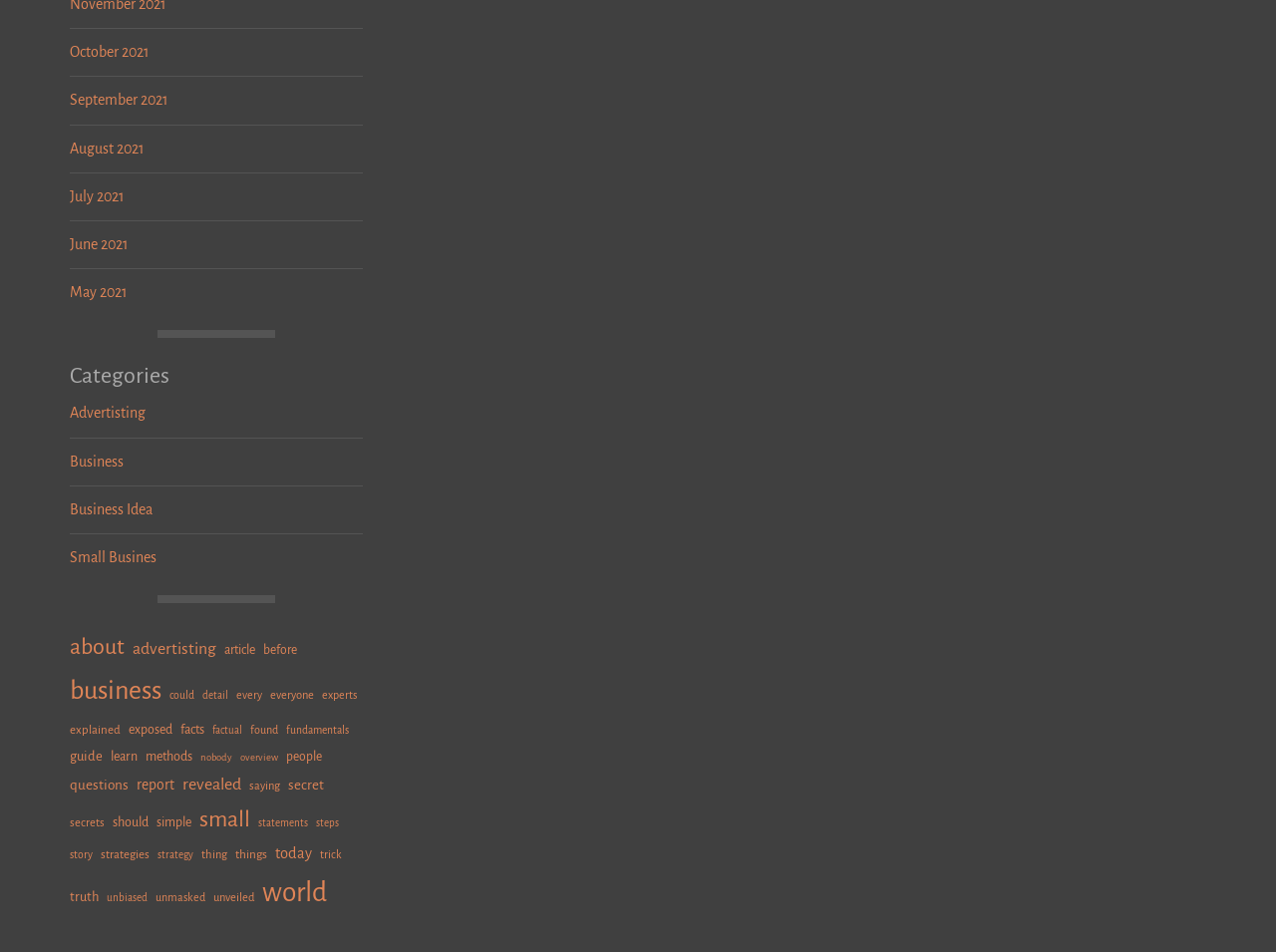Please specify the bounding box coordinates for the clickable region that will help you carry out the instruction: "Read about business".

[0.055, 0.476, 0.097, 0.493]